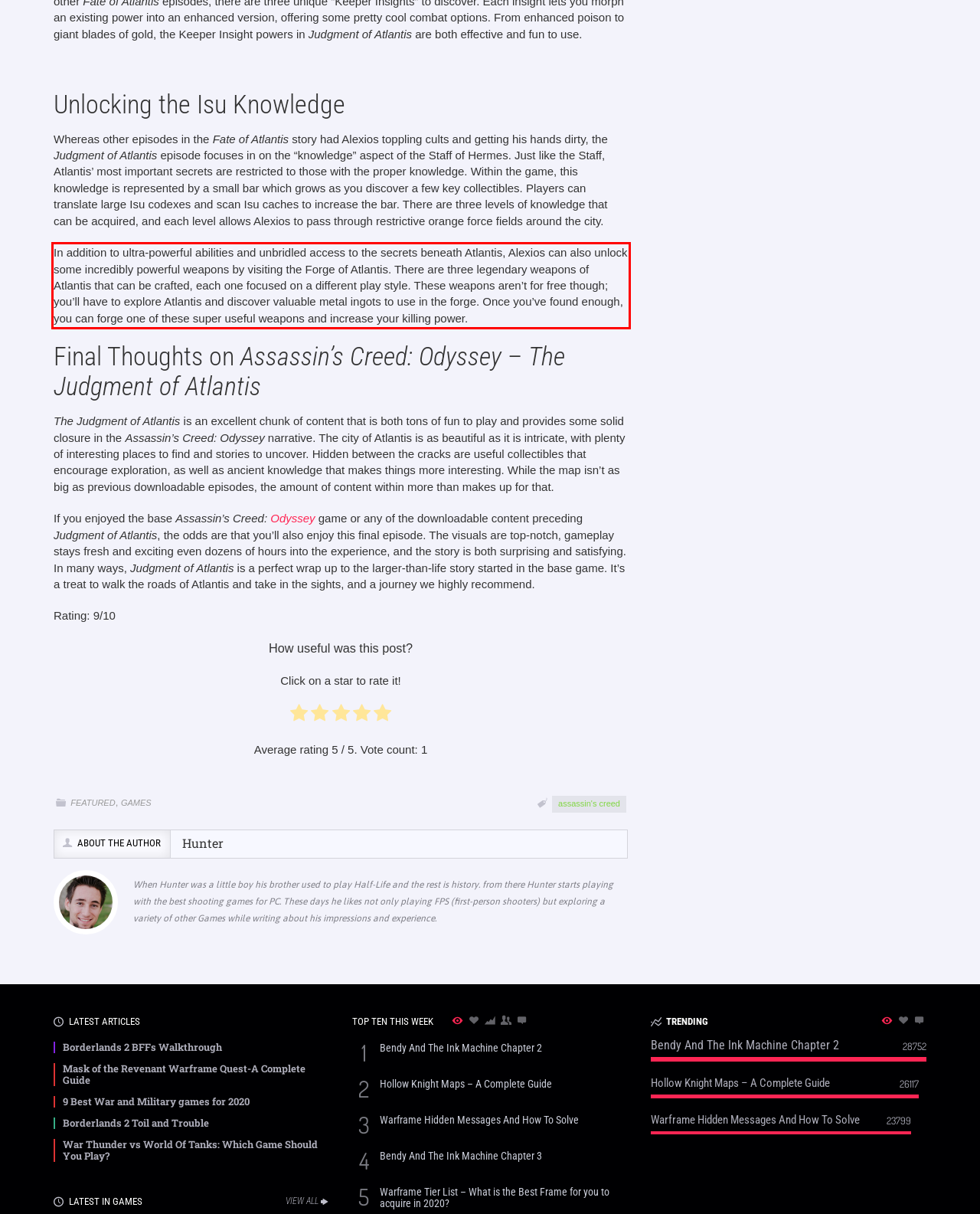You have a screenshot of a webpage with a red bounding box. Use OCR to generate the text contained within this red rectangle.

In addition to ultra-powerful abilities and unbridled access to the secrets beneath Atlantis, Alexios can also unlock some incredibly powerful weapons by visiting the Forge of Atlantis. There are three legendary weapons of Atlantis that can be crafted, each one focused on a different play style. These weapons aren’t for free though; you’ll have to explore Atlantis and discover valuable metal ingots to use in the forge. Once you’ve found enough, you can forge one of these super useful weapons and increase your killing power.